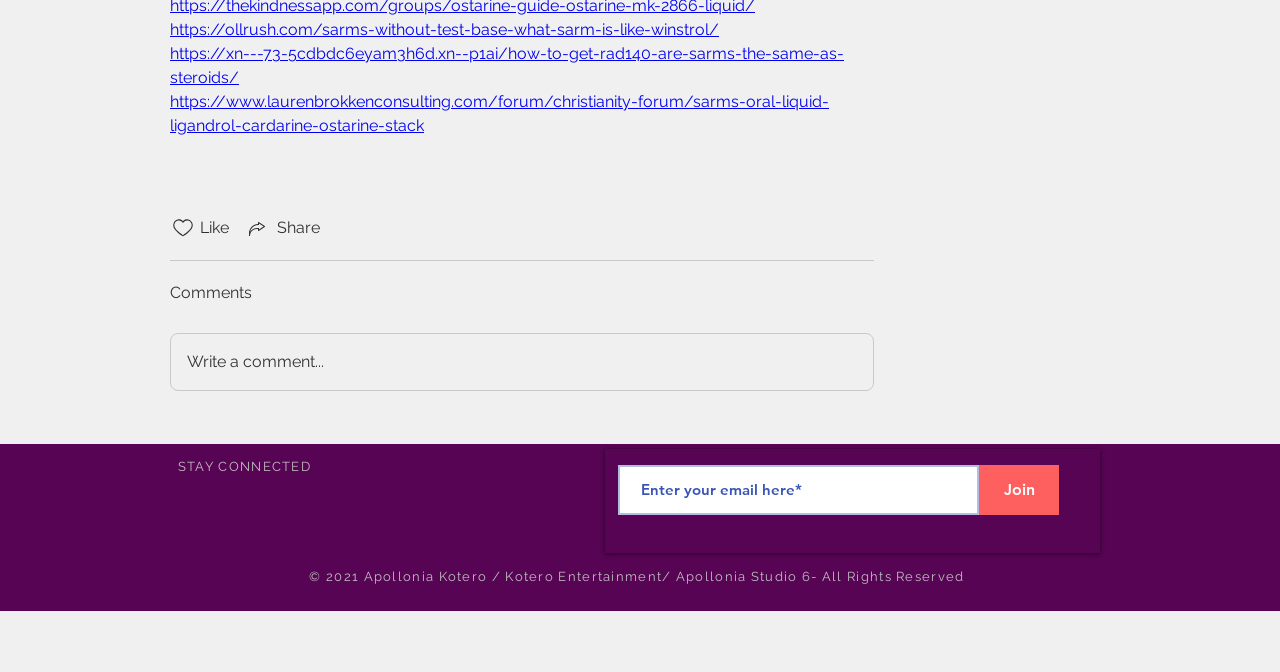Please locate the bounding box coordinates of the element that should be clicked to achieve the given instruction: "Share via link".

[0.191, 0.321, 0.25, 0.357]